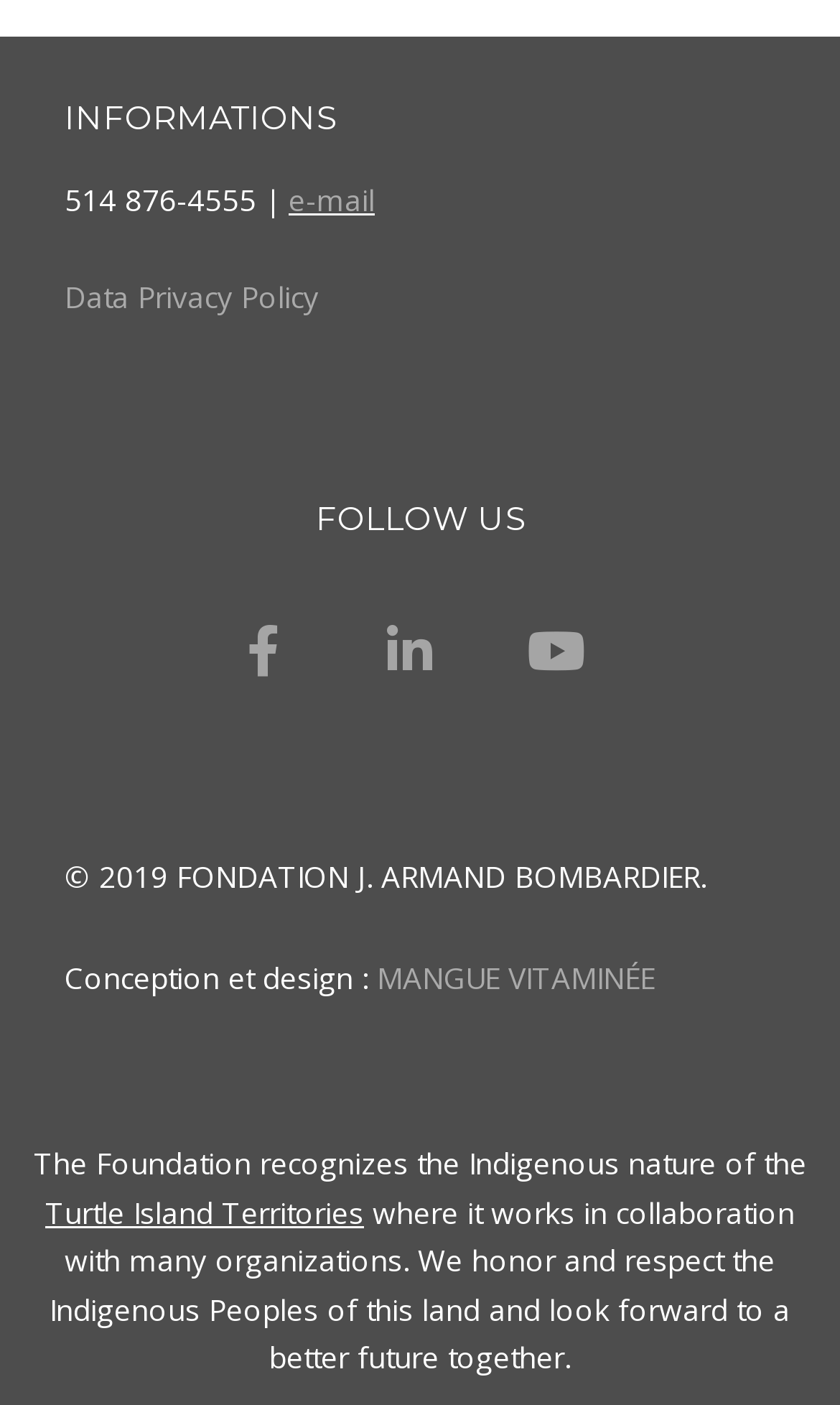Given the description: "Turtle Island Territories", determine the bounding box coordinates of the UI element. The coordinates should be formatted as four float numbers between 0 and 1, [left, top, right, bottom].

[0.054, 0.848, 0.433, 0.877]